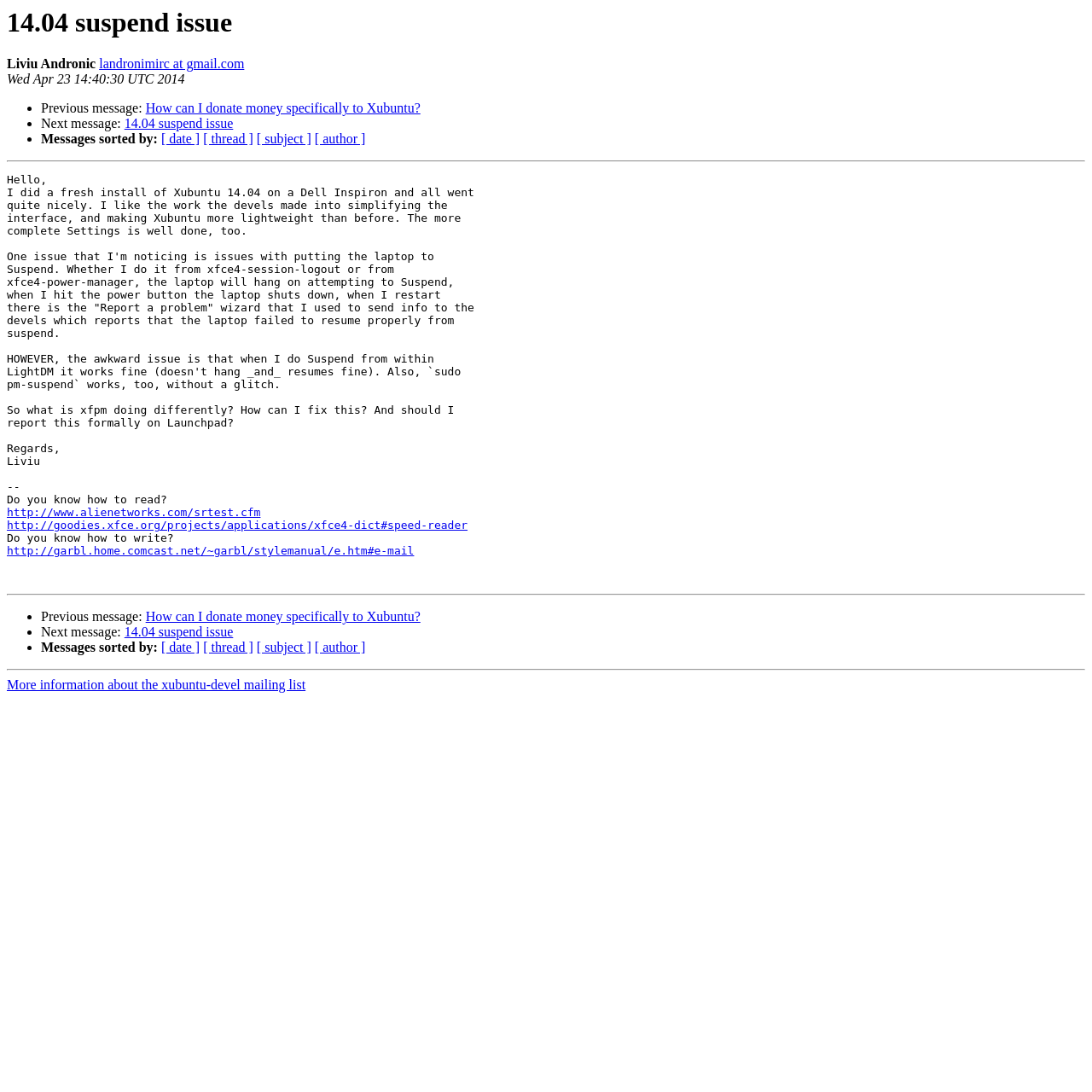Kindly determine the bounding box coordinates for the area that needs to be clicked to execute this instruction: "Navigate to HOME page".

None